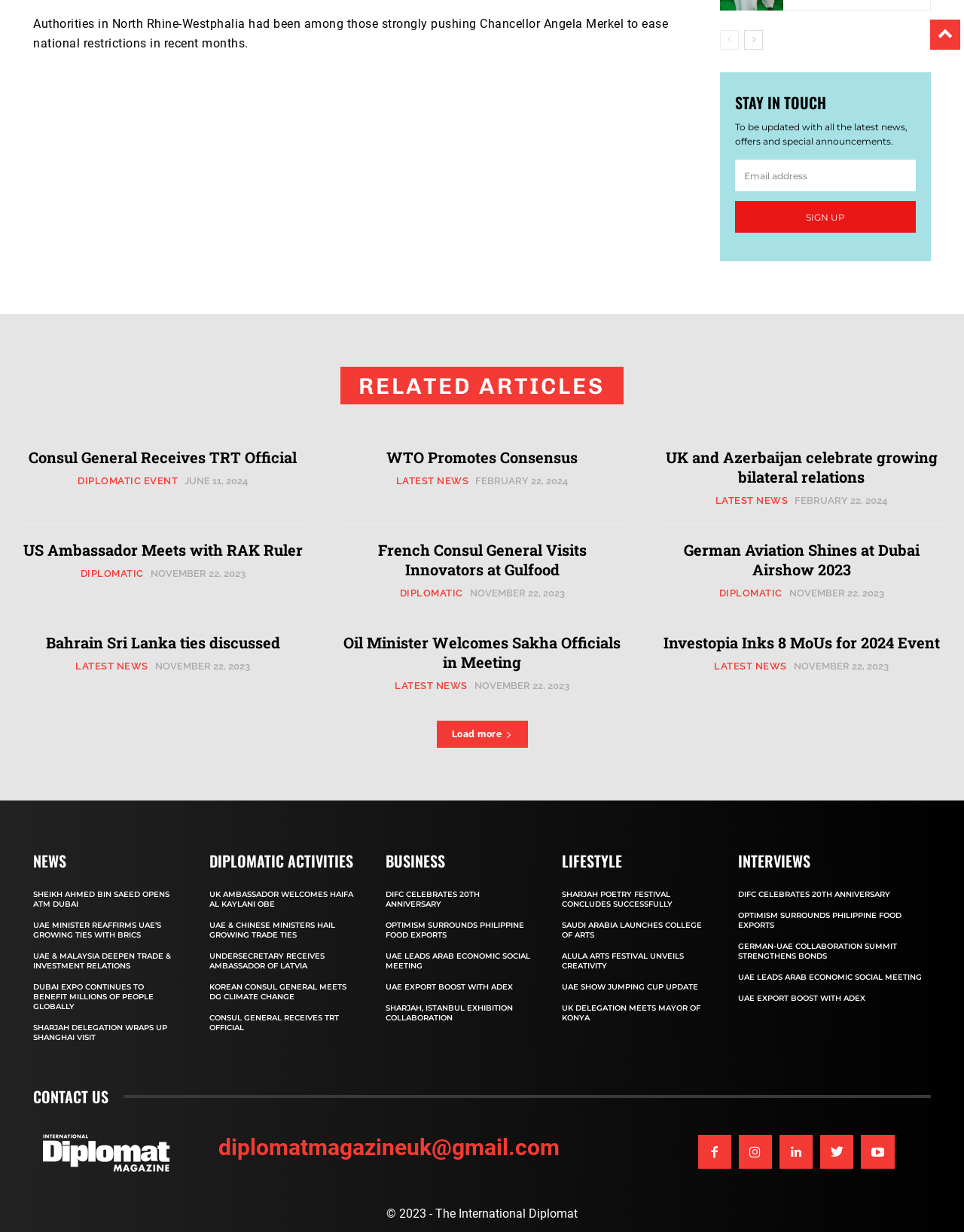What type of activities are listed in the 'DIPLOMATIC ACTIVITIES' section?
Respond with a short answer, either a single word or a phrase, based on the image.

Meetings and receptions